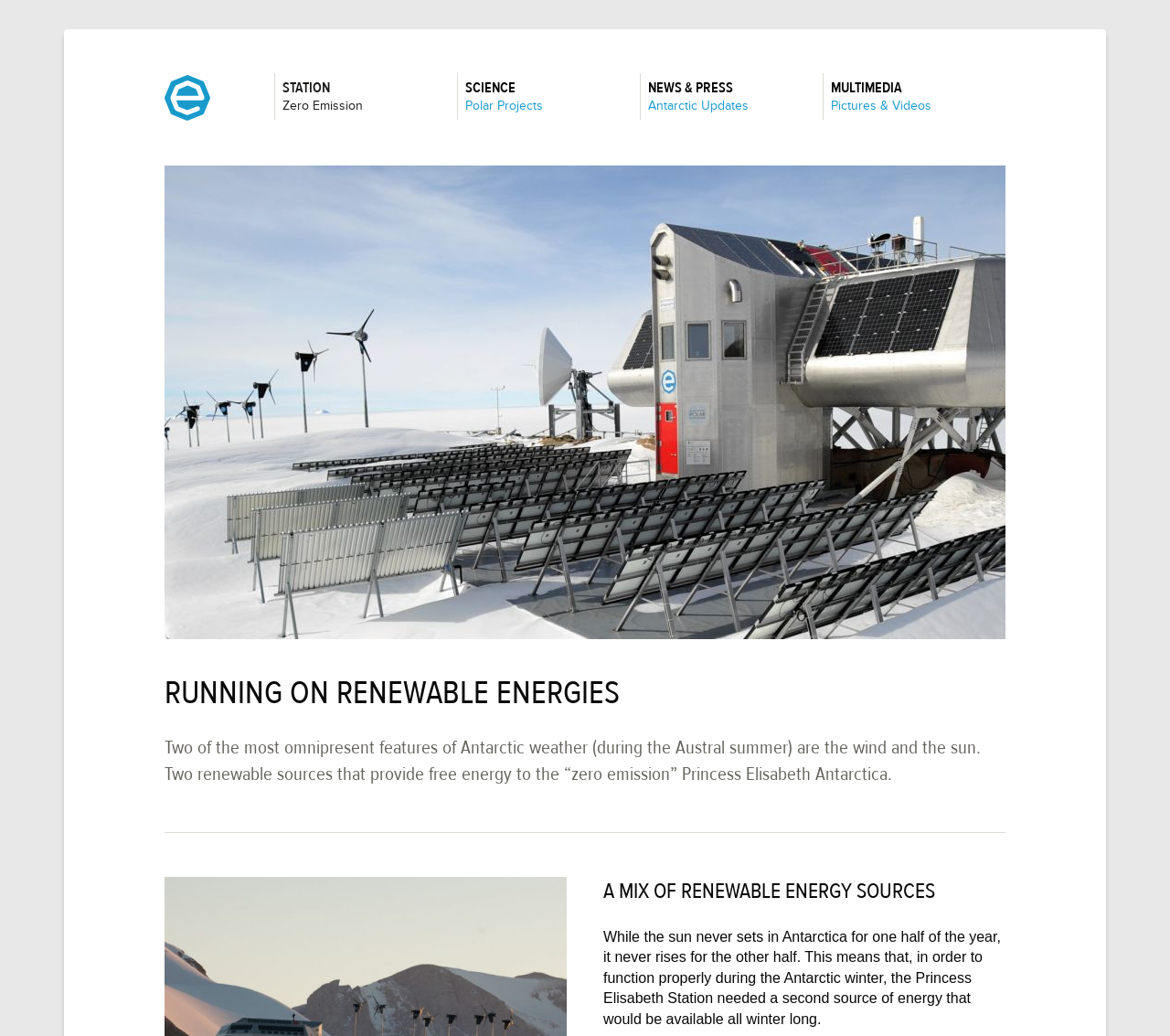Find and provide the bounding box coordinates for the UI element described here: "alt="Princess Elisabeth Antarctica Station"". The coordinates should be given as four float numbers between 0 and 1: [left, top, right, bottom].

[0.141, 0.072, 0.18, 0.116]